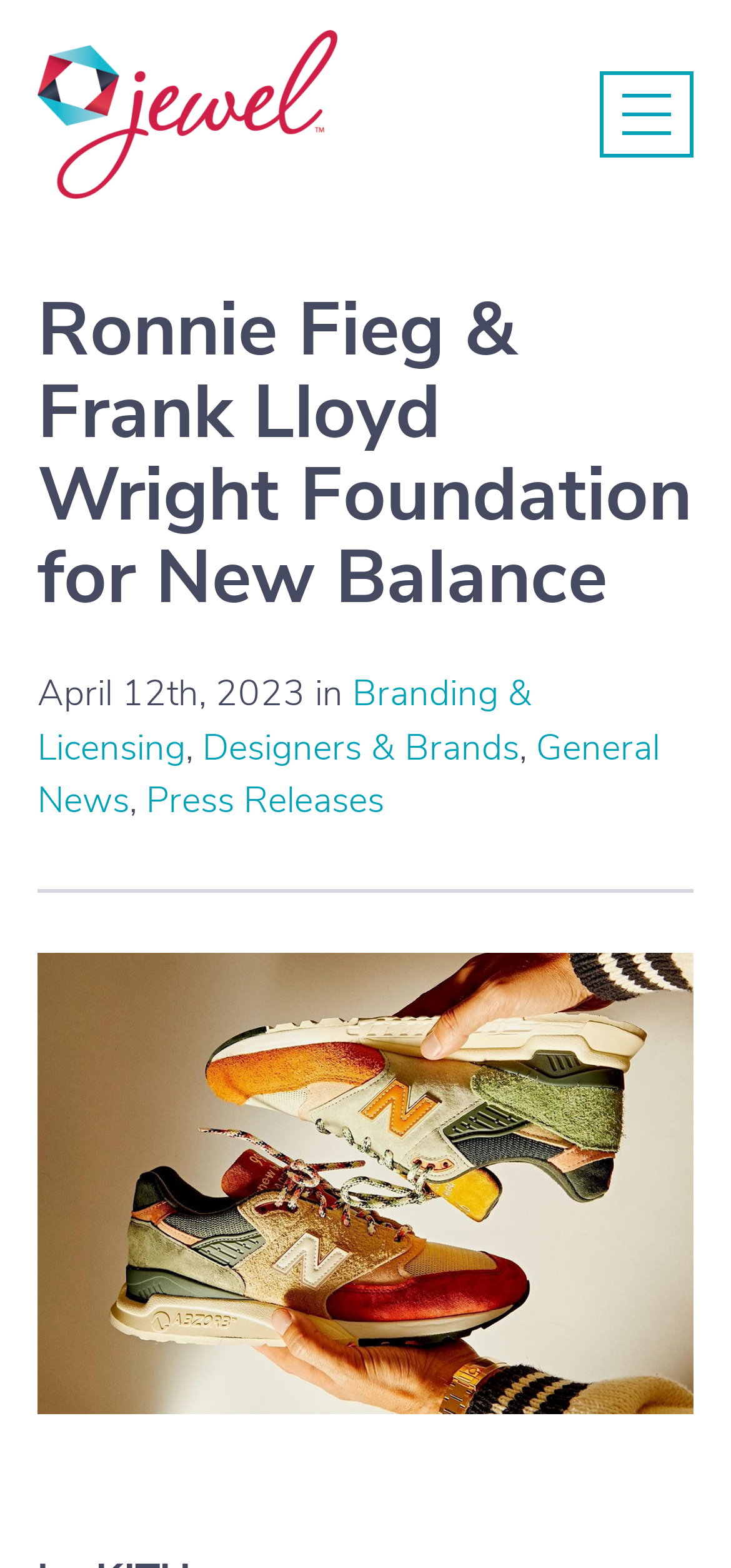Please determine the bounding box coordinates of the element to click on in order to accomplish the following task: "Find us on Facebook". Ensure the coordinates are four float numbers ranging from 0 to 1, i.e., [left, top, right, bottom].

[0.051, 0.536, 0.2, 0.593]